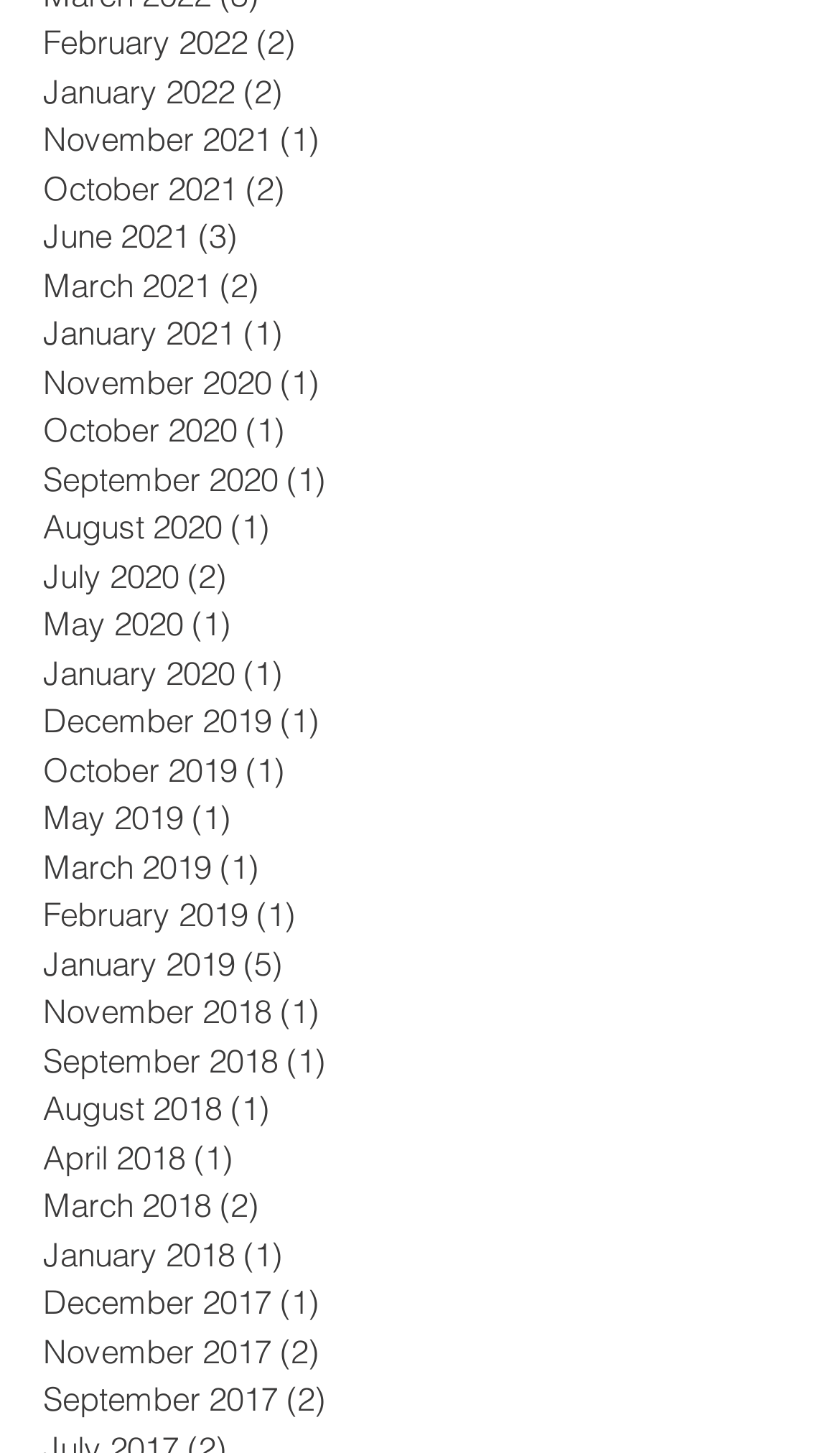Reply to the question below using a single word or brief phrase:
What is the most recent month with posts?

February 2022